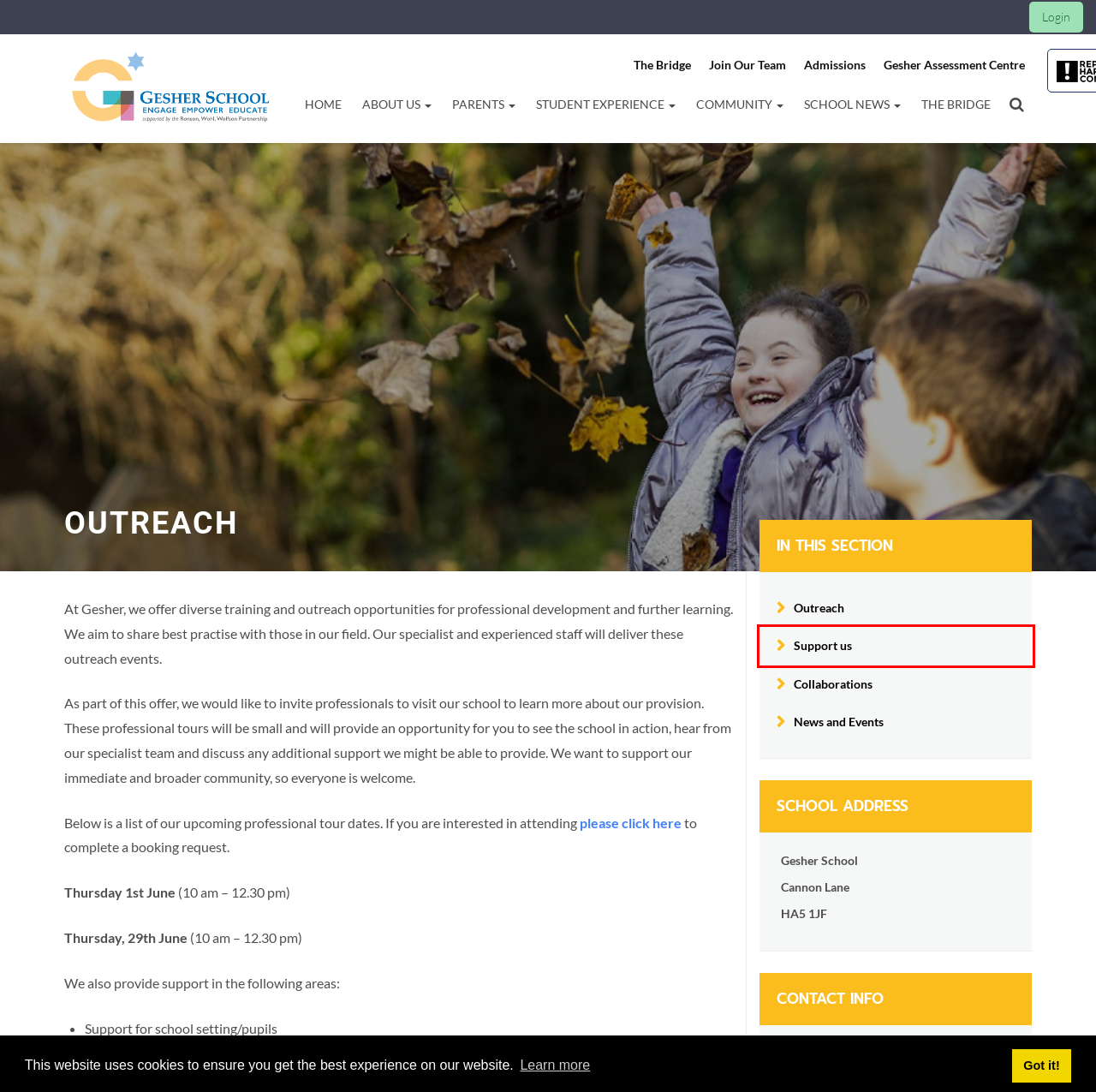Assess the screenshot of a webpage with a red bounding box and determine which webpage description most accurately matches the new page after clicking the element within the red box. Here are the options:
A. Support us | Gesher School
B. smartlogin
C. Gesher Assessment centre
D. Parents | Gesher School
E. Collaborations | Gesher School
F. About us | Gesher School
G. Community | Gesher School
H. News and Events | Gesher School

A